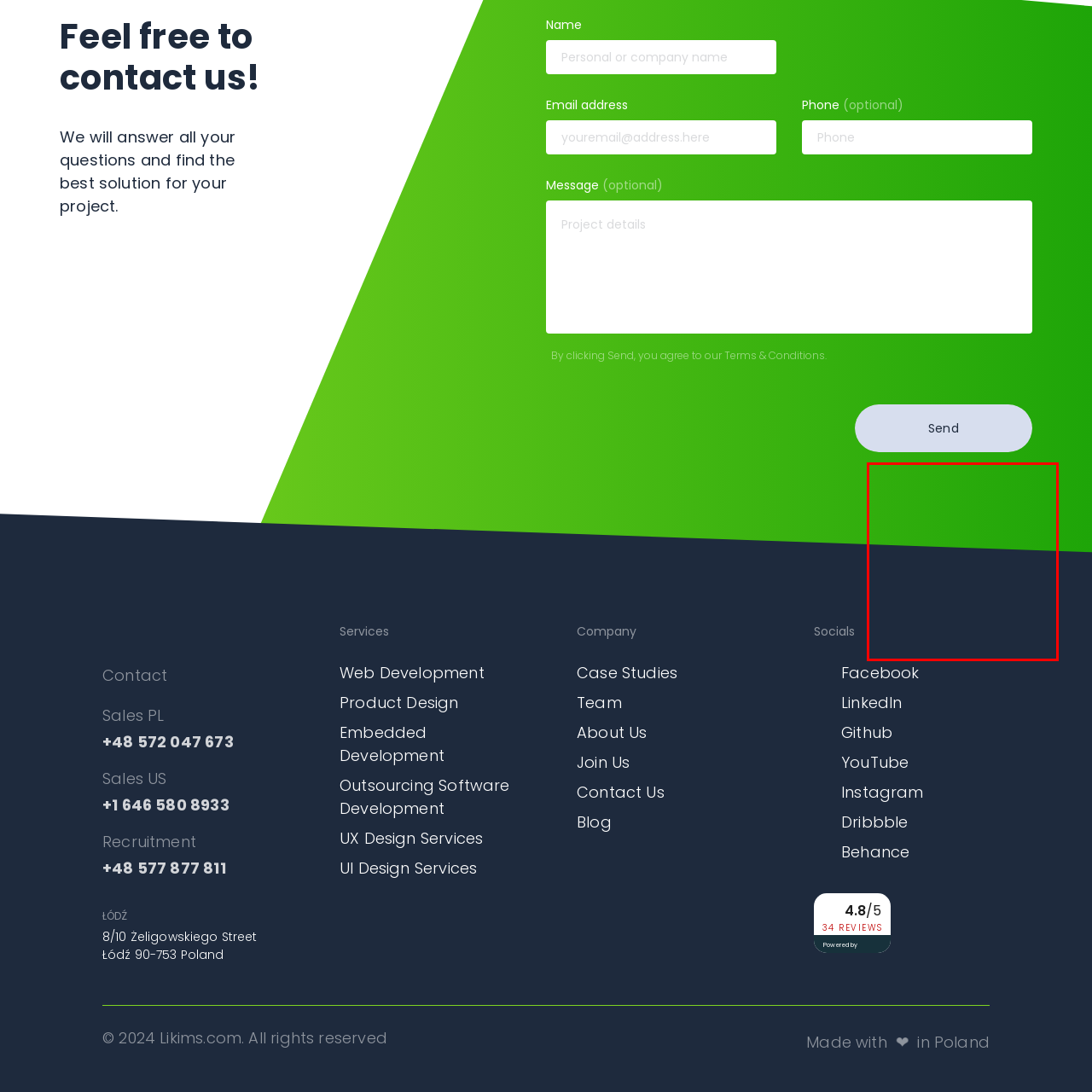What atmosphere does the design reflect? Focus on the image highlighted by the red bounding box and respond with a single word or a brief phrase.

Welcoming and professional